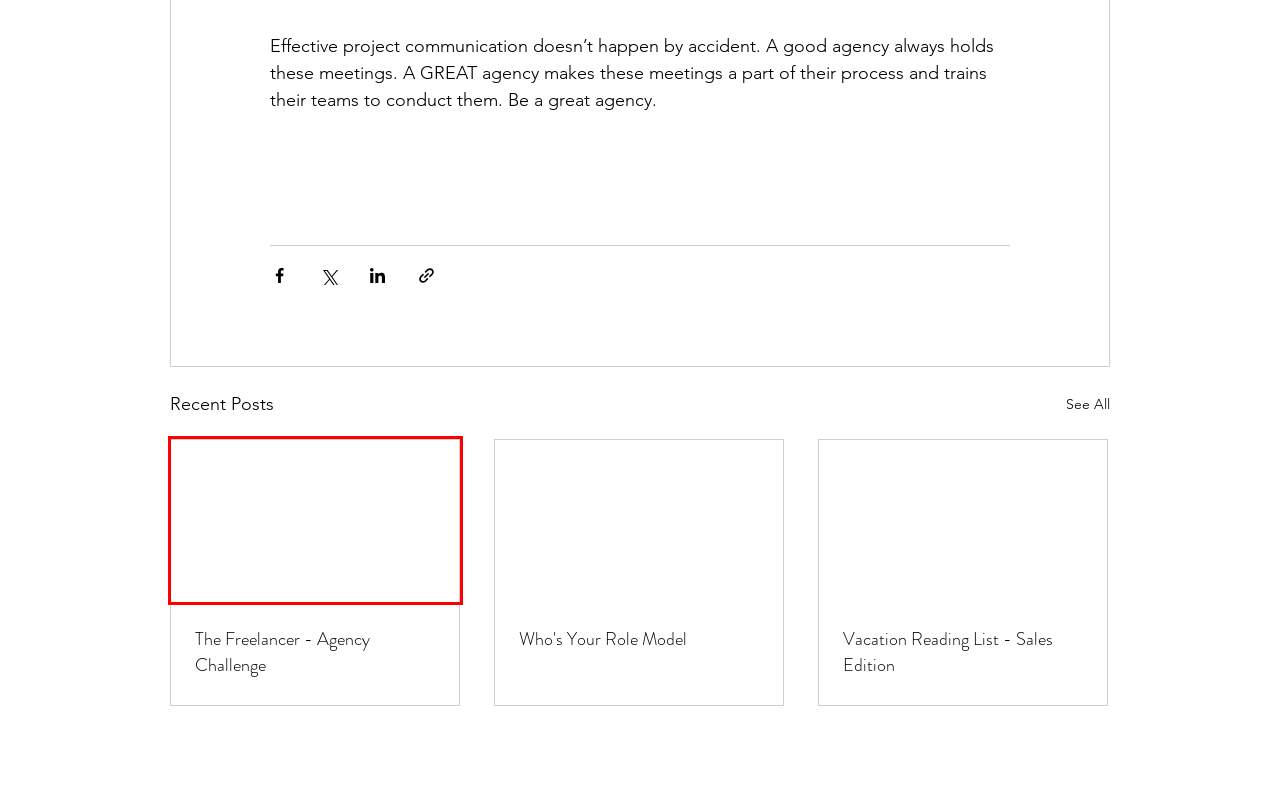Observe the webpage screenshot and focus on the red bounding box surrounding a UI element. Choose the most appropriate webpage description that corresponds to the new webpage after clicking the element in the bounding box. Here are the candidates:
A. The Freelancer - Agency Challenge
B. Agency Consultant | Tonic Consulting Group | United States
C. Vacation Reading List - Sales Edition
D. Contact | Tonic Consulting Group
E. Who & How | Tonic Consulting Group
F. Thinking | Tonic Consulting Group
G. About  | Tonic Consulting Group | United States
H. Who's Your Role Model

A